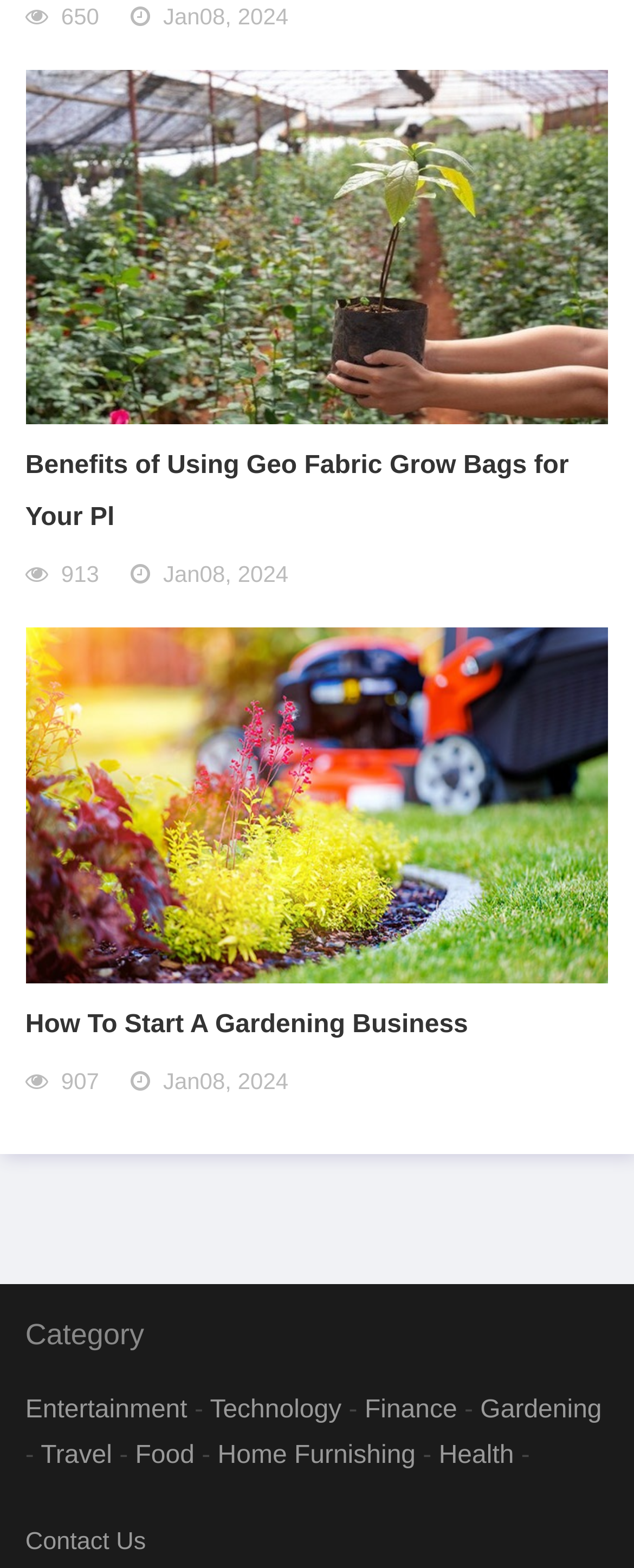Please specify the bounding box coordinates of the clickable region necessary for completing the following instruction: "Click on the 'How To Start A Gardening Business' link". The coordinates must consist of four float numbers between 0 and 1, i.e., [left, top, right, bottom].

[0.04, 0.613, 0.96, 0.631]